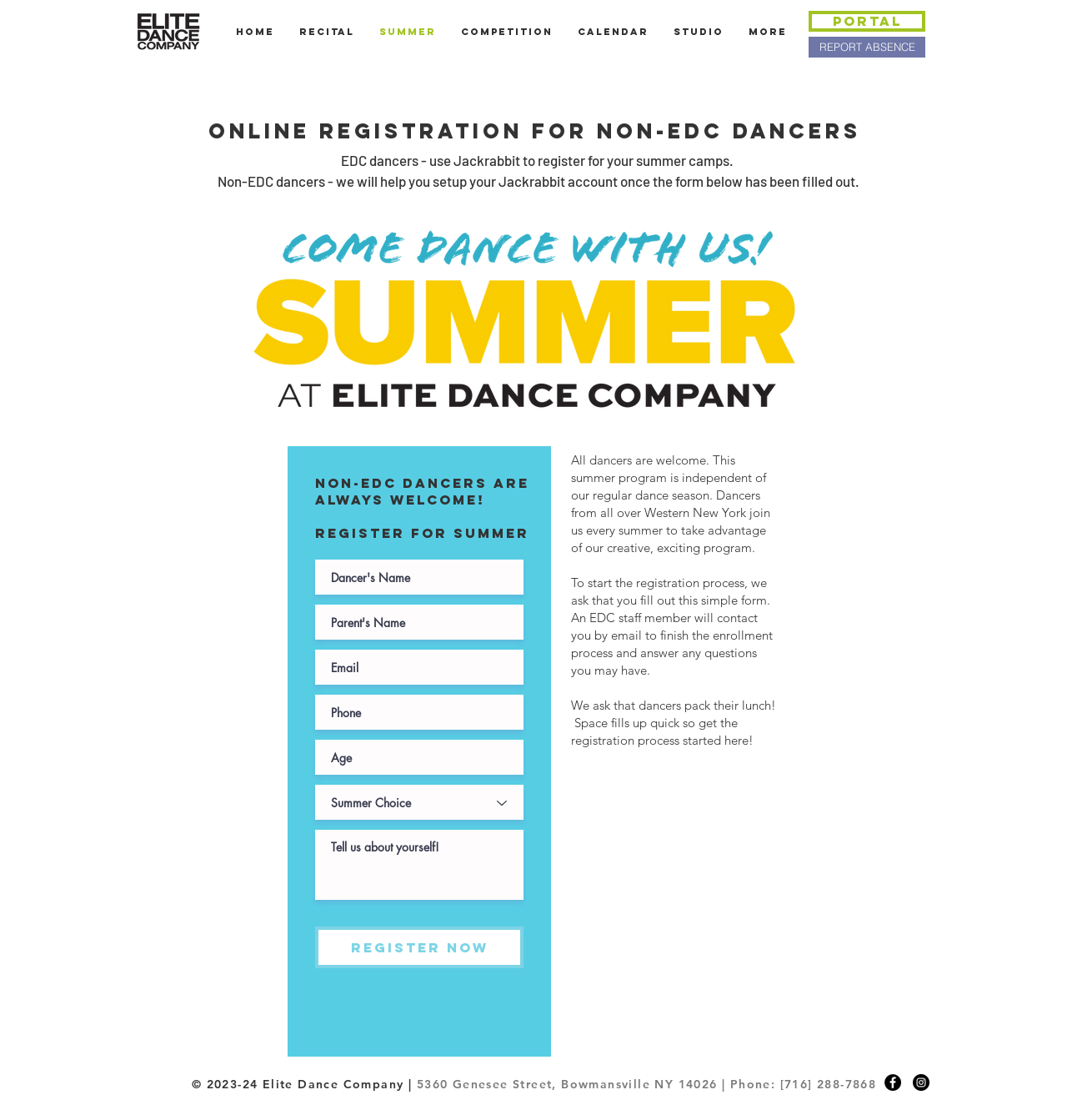How many links are in the navigation menu?
Analyze the screenshot and provide a detailed answer to the question.

The navigation menu has 7 links, which are 'Home', 'Recital', 'Summer', 'Competition', 'Calendar', 'Studio', and 'More'.